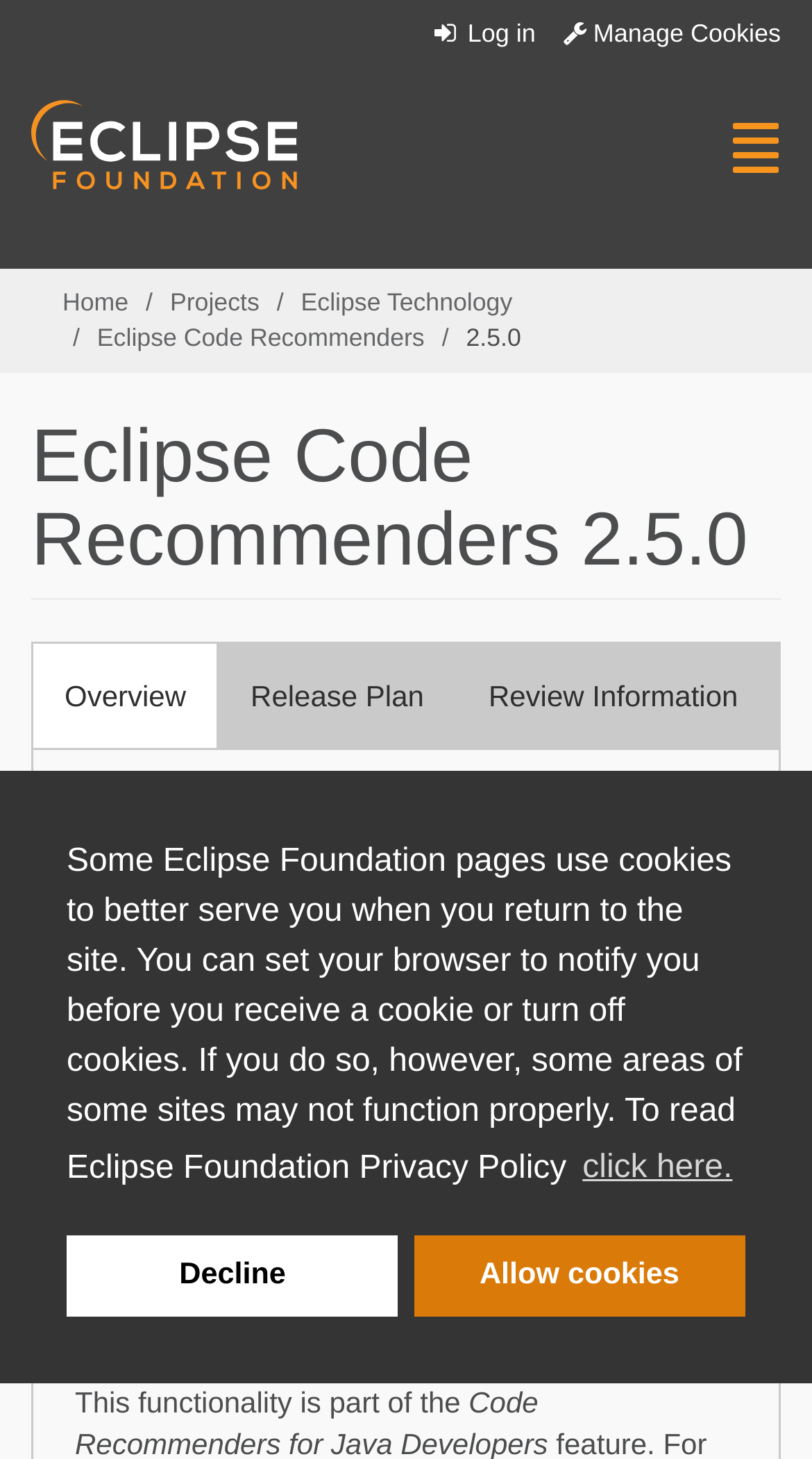Provide a comprehensive caption for the webpage.

The webpage appears to be a project page for Eclipse Code Recommenders 2.5.0. At the top, there is a dialog box for cookie consent, which includes a description of how the Eclipse Foundation uses cookies and buttons to learn more, deny, or allow cookies. 

On the top right, there are links to log in and manage cookies. A navigation toggle button is located on the top right corner. On the top left, there is an Eclipse logo, followed by links to the home page, projects, and Eclipse Technology.

Below the navigation bar, the page title "Eclipse Code Recommenders 2.5.0" is displayed prominently. There are three primary tabs: Overview, Release Plan, and Review Information. The Overview tab is currently active.

In the main content area, there is a brief description of the release, stating that it includes new functionality. Below this, there is a heading for "Code Recommenders Statics-Completion", which describes a new feature that provides users with recommendations for static method calls, along with a percentage of how likely such a call is.